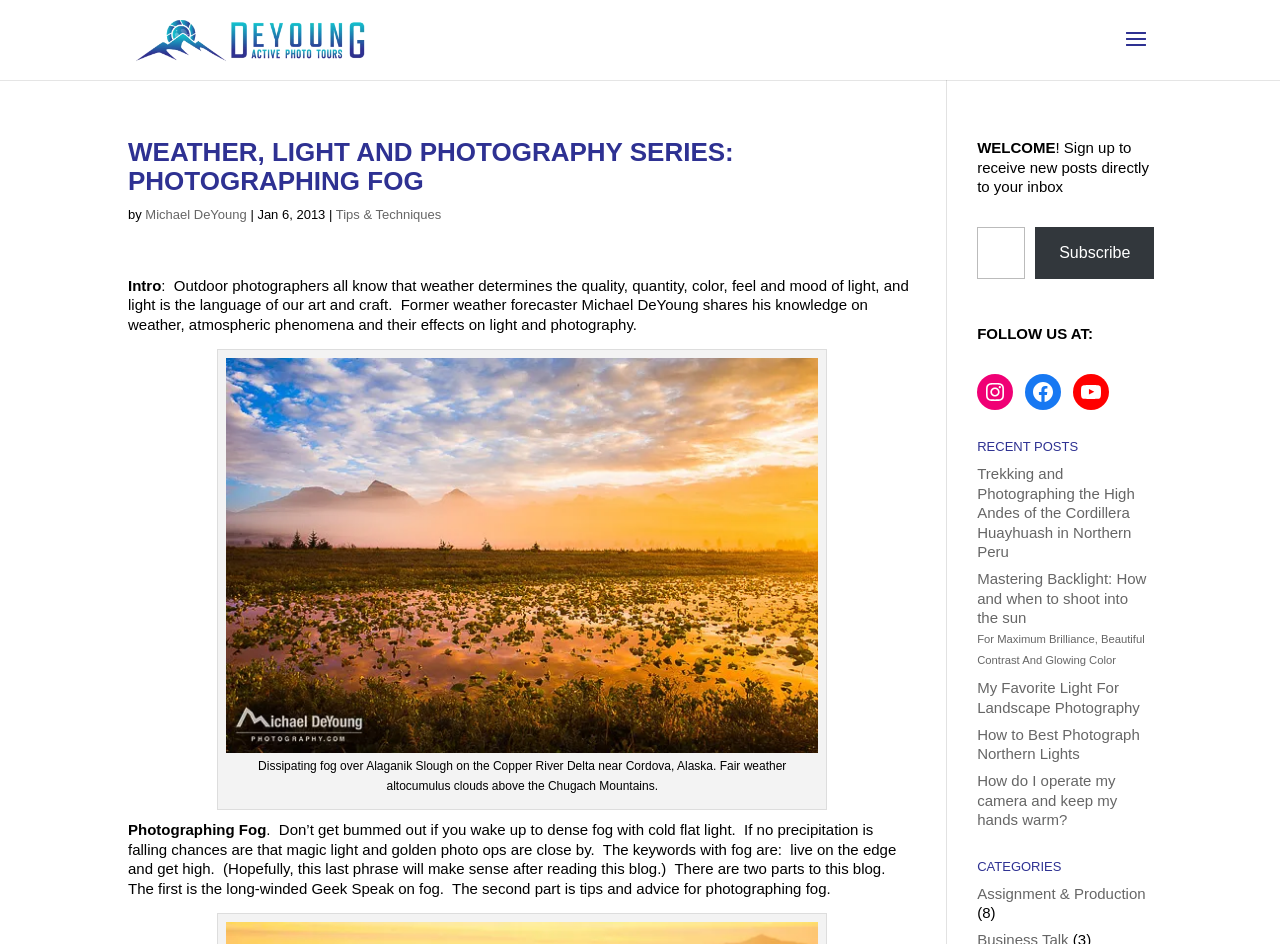Given the element description "Michael DeYoung", identify the bounding box of the corresponding UI element.

[0.114, 0.219, 0.193, 0.235]